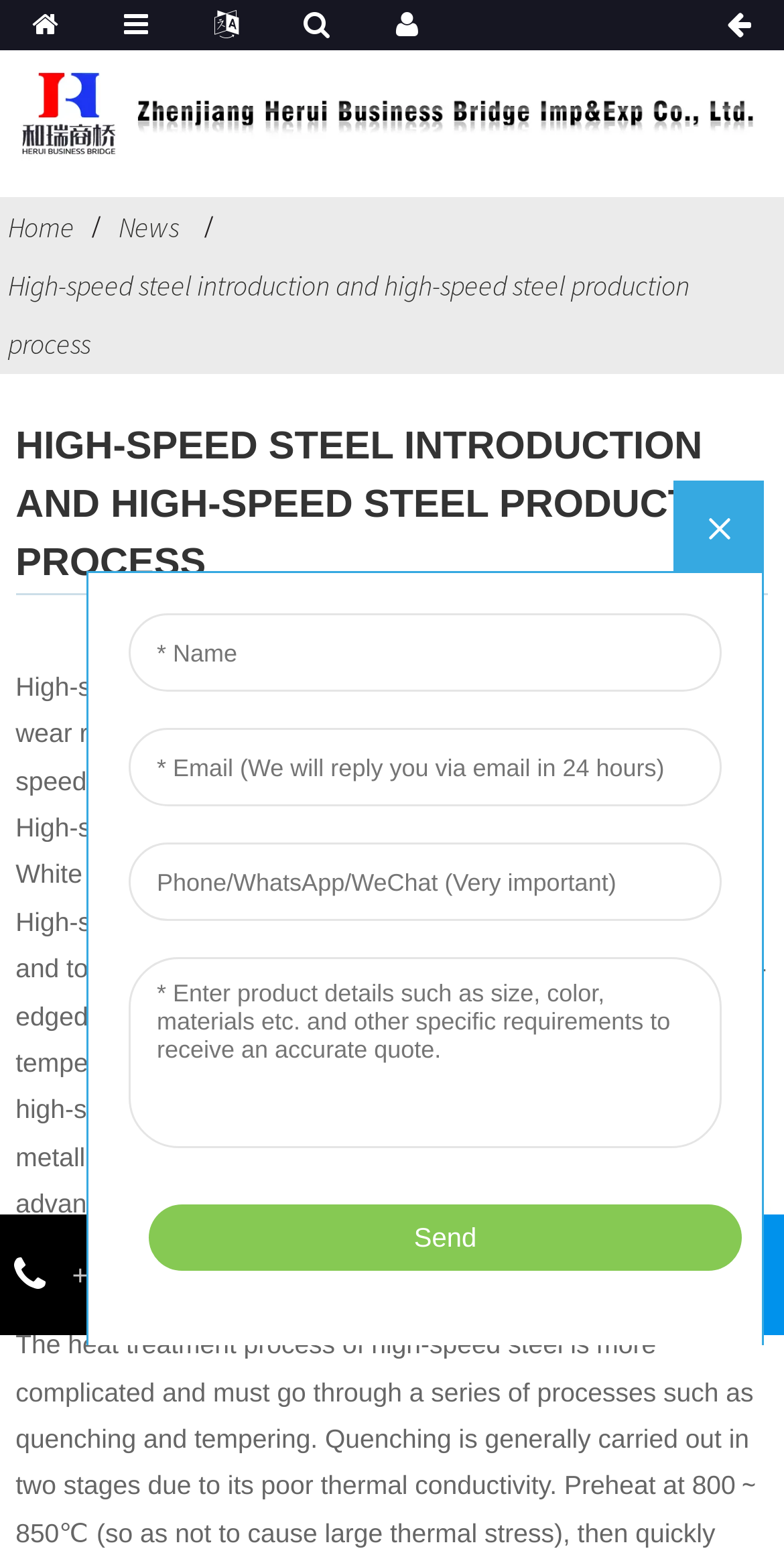What is the main use of high-speed steel?
Observe the image and answer the question with a one-word or short phrase response.

manufacture metal cutting tools